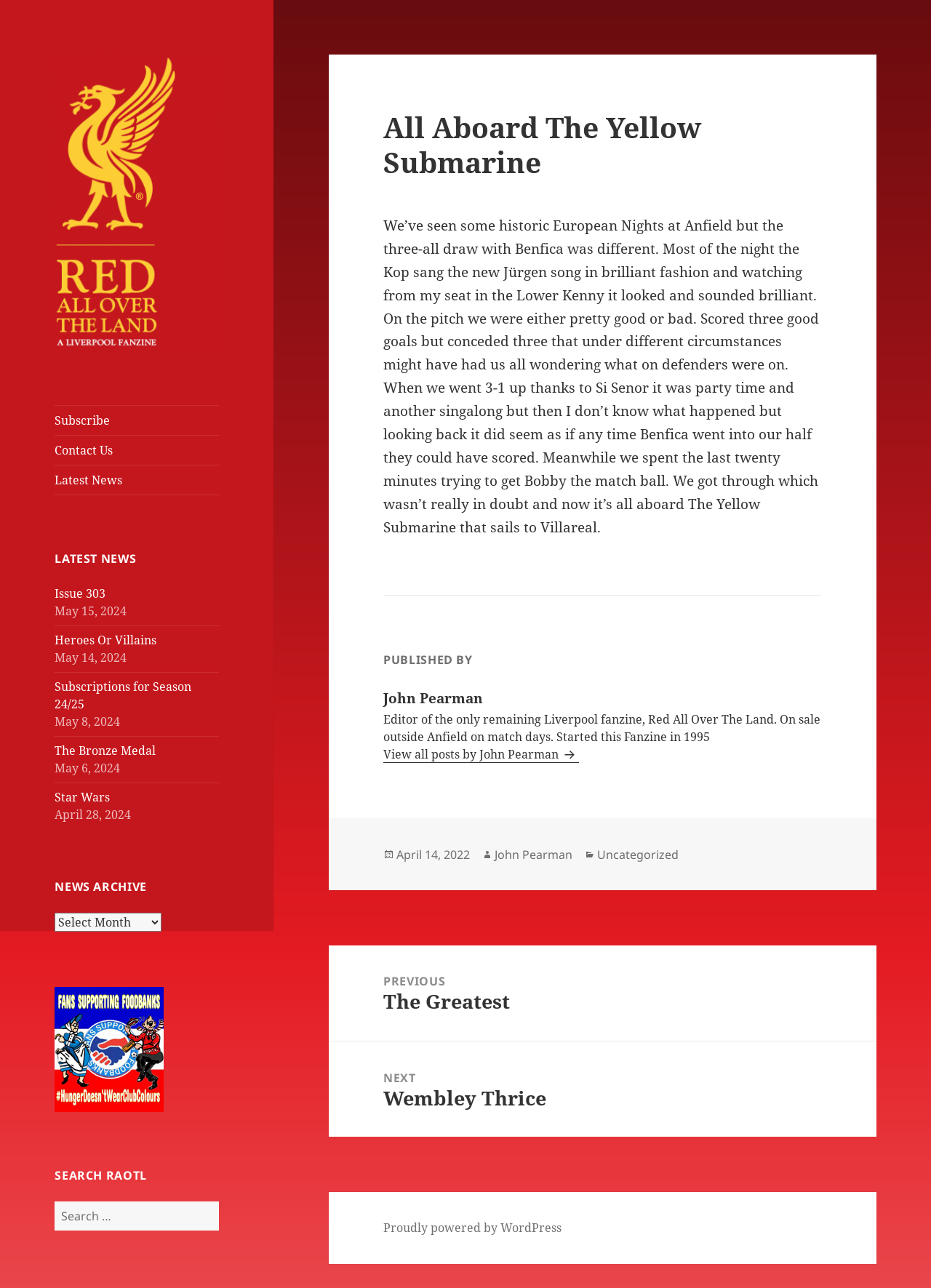Please specify the bounding box coordinates of the clickable section necessary to execute the following command: "Search for articles".

[0.059, 0.933, 0.235, 0.955]